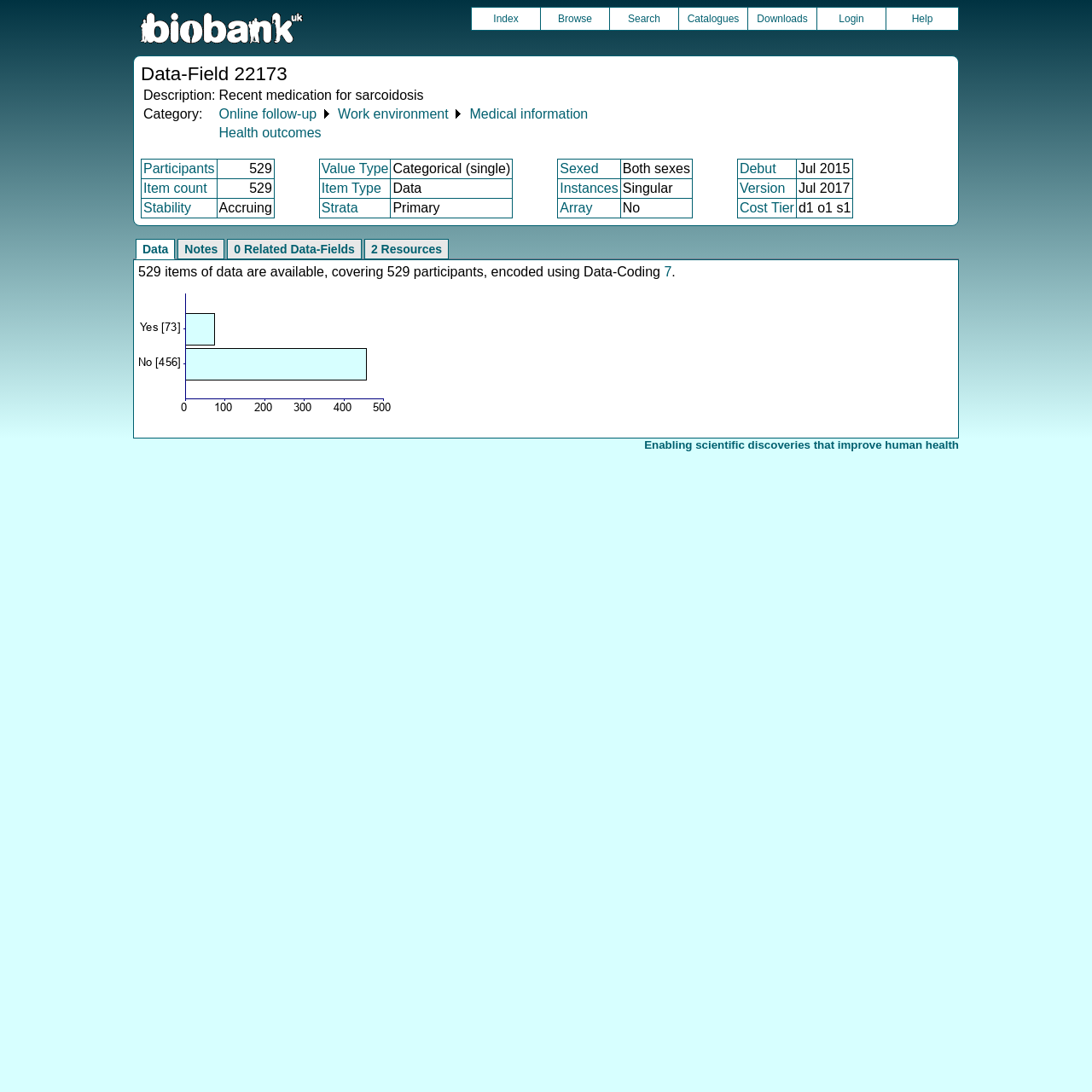Please find the bounding box coordinates for the clickable element needed to perform this instruction: "View Data".

[0.124, 0.219, 0.16, 0.238]